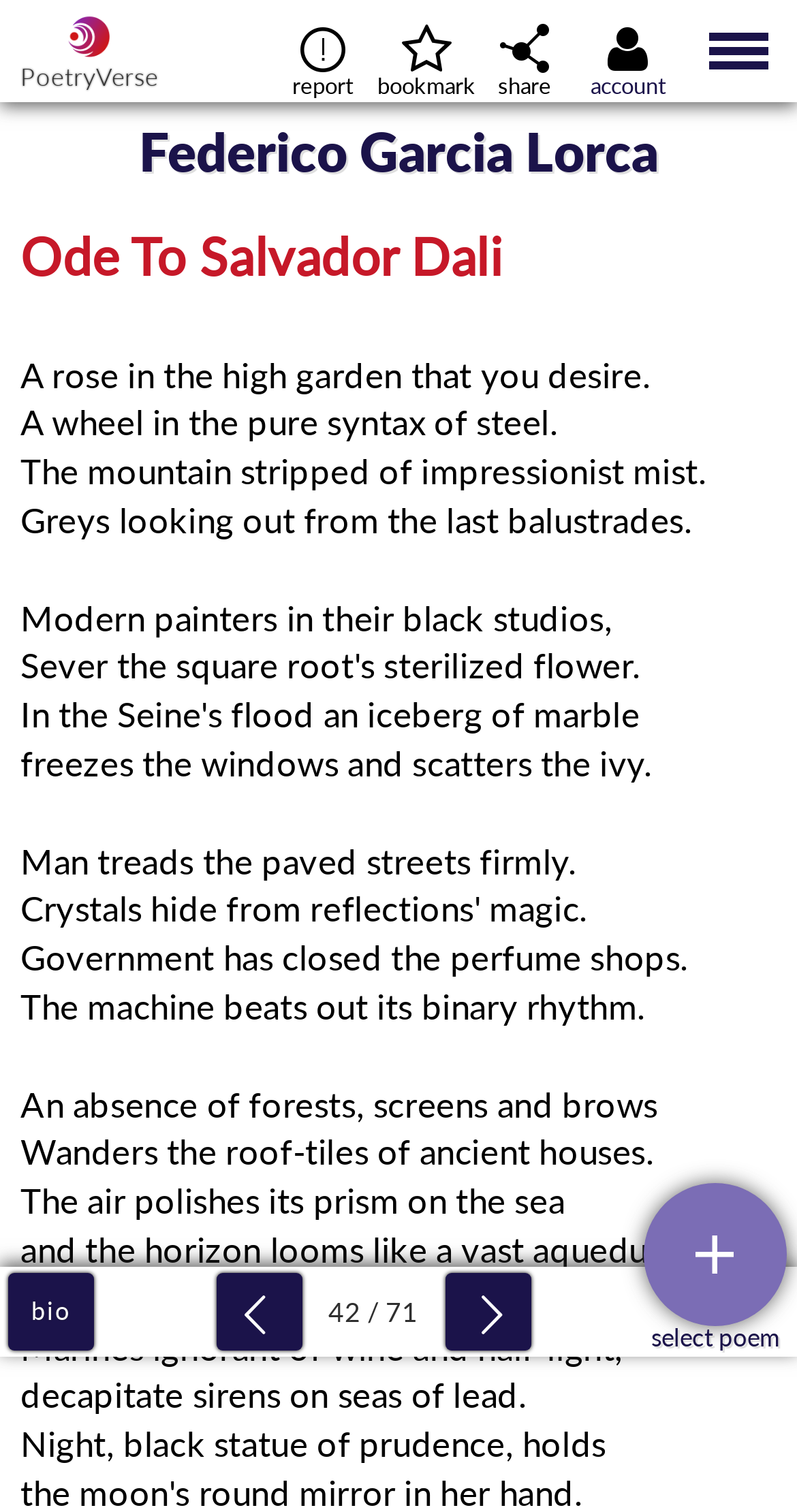With reference to the screenshot, provide a detailed response to the question below:
What is the name of the poet?

I determined the answer by looking at the heading element 'Federico Garcia Lorca' which is a direct child of the root element, indicating that it is a prominent piece of information on the webpage.